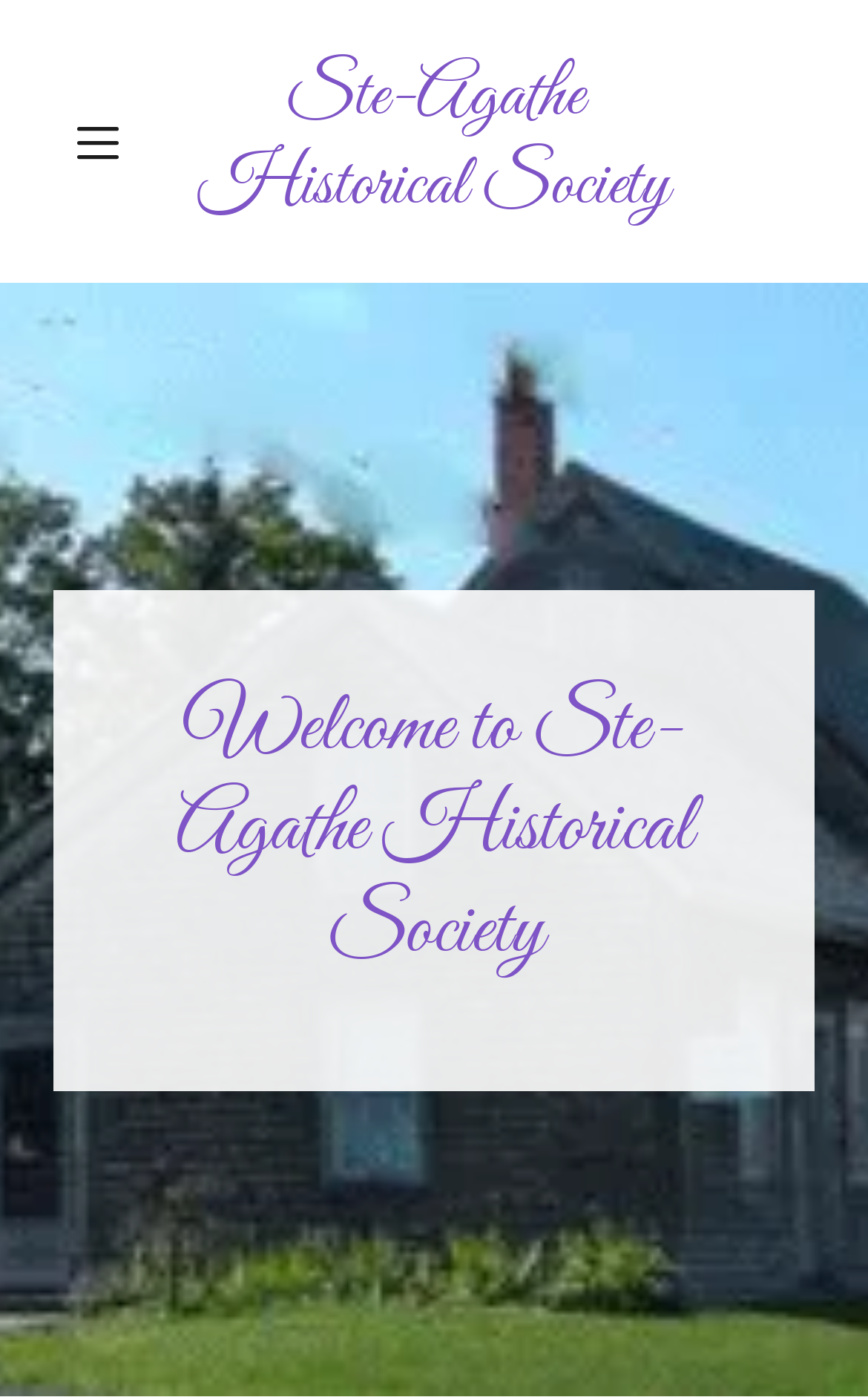What is the name of the historical society?
Using the picture, provide a one-word or short phrase answer.

Ste-Agathe Historical Society